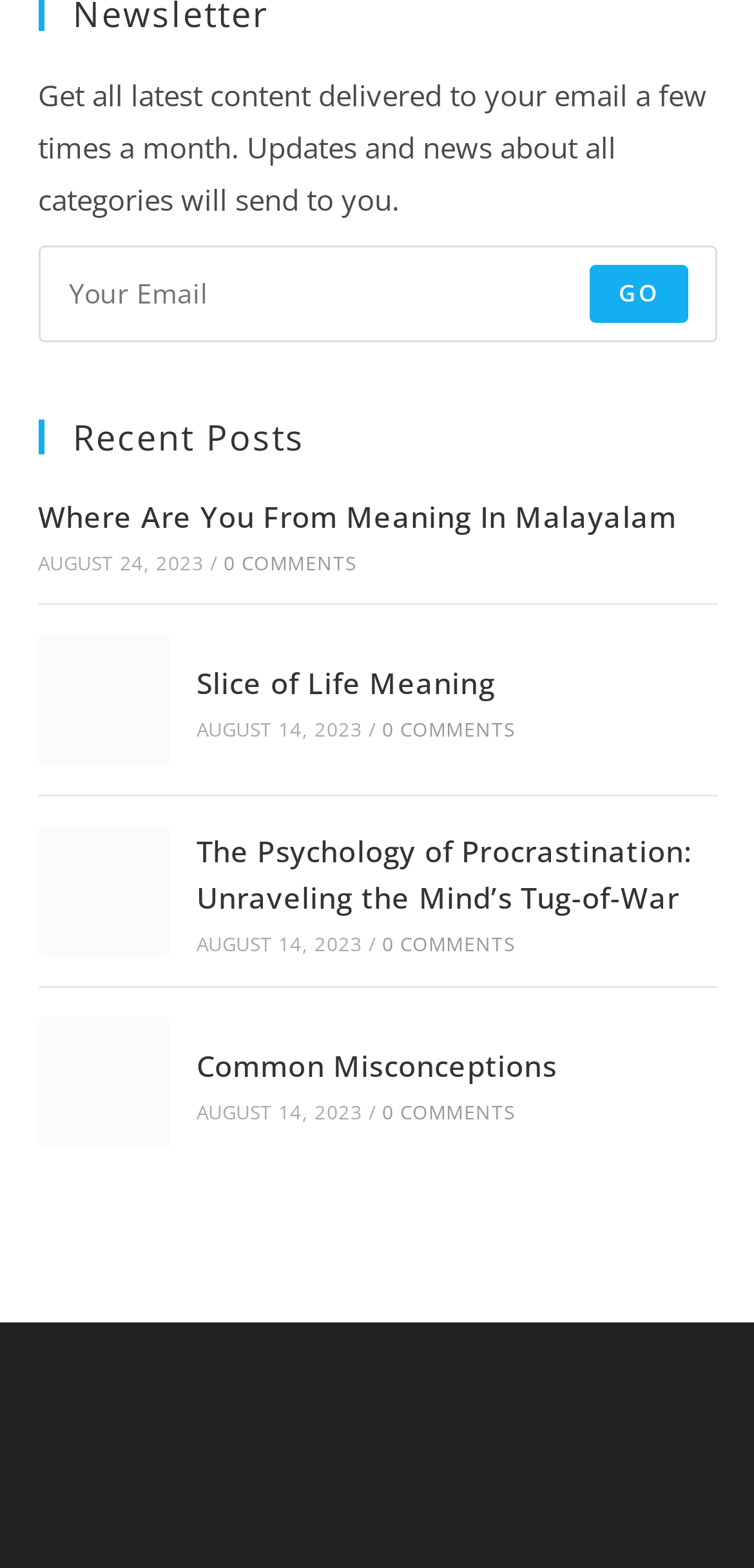Please specify the bounding box coordinates for the clickable region that will help you carry out the instruction: "Submit email address".

[0.782, 0.169, 0.912, 0.206]